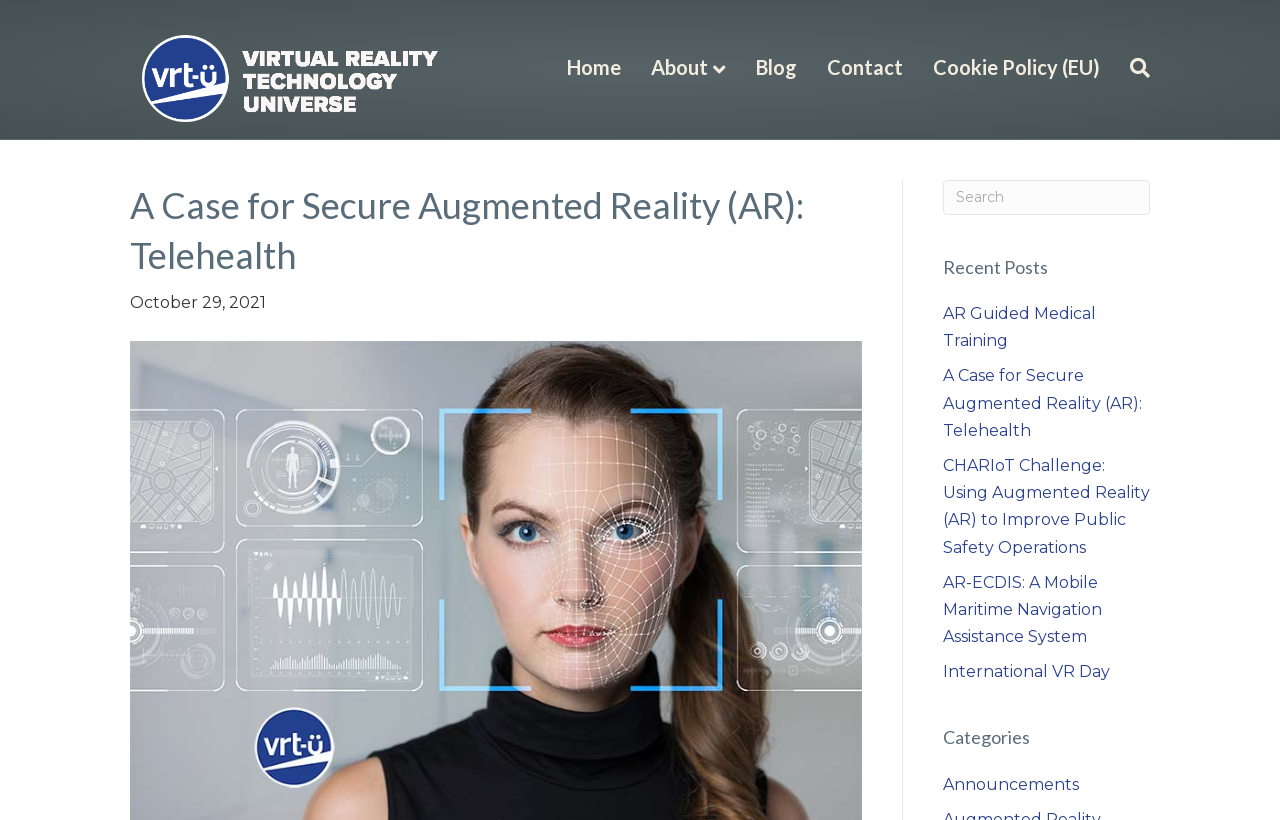How many navigation links are in the header menu?
From the screenshot, supply a one-word or short-phrase answer.

6